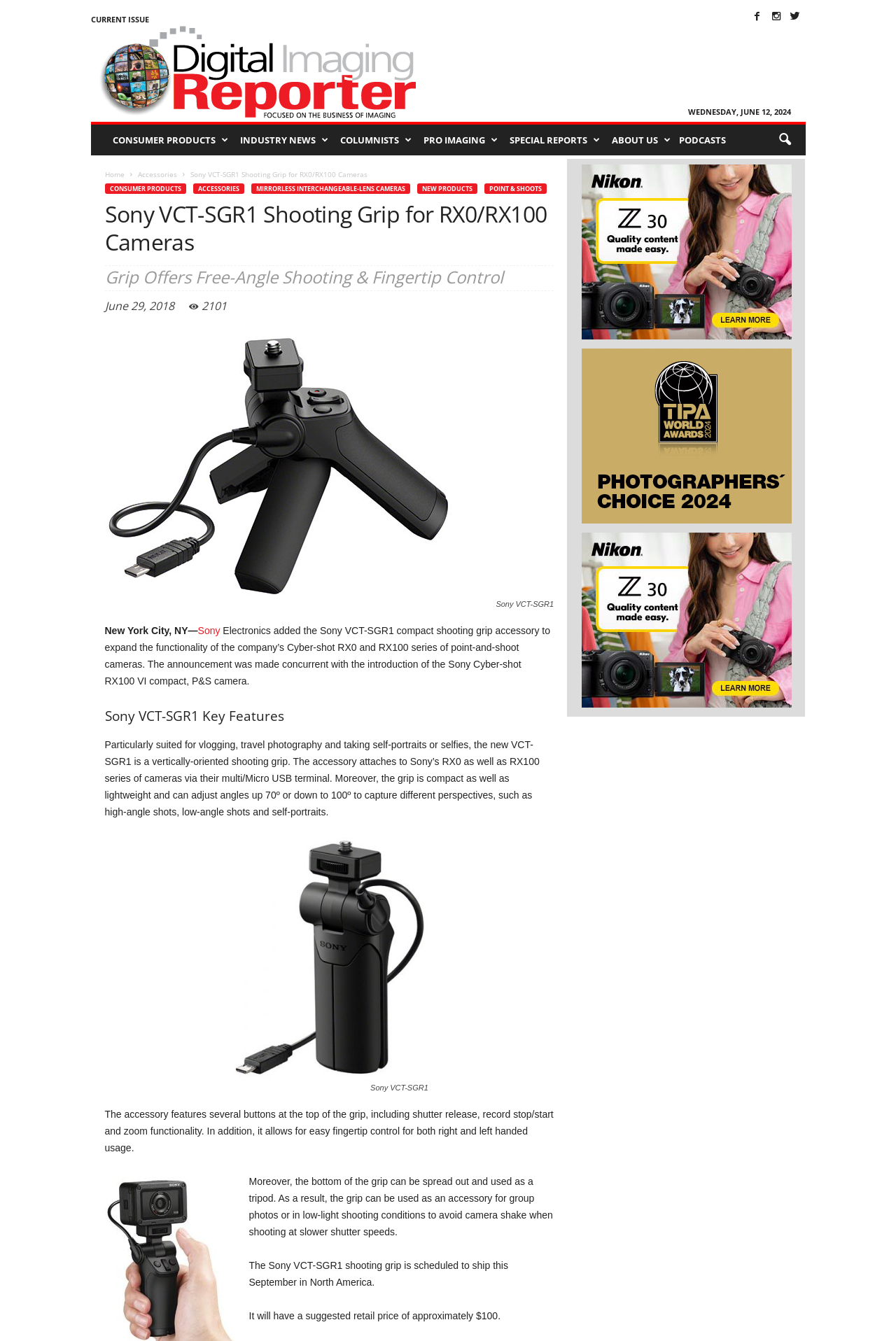What is the angle range of the grip?
Deliver a detailed and extensive answer to the question.

The angle range of the grip is mentioned in the text 'The accessory attaches to Sony’s RX0 as well as RX100 series of cameras via their multi/Micro USB terminal. Moreover, the grip is compact as well as lightweight and can adjust angles up 70º or down to 100º...'.